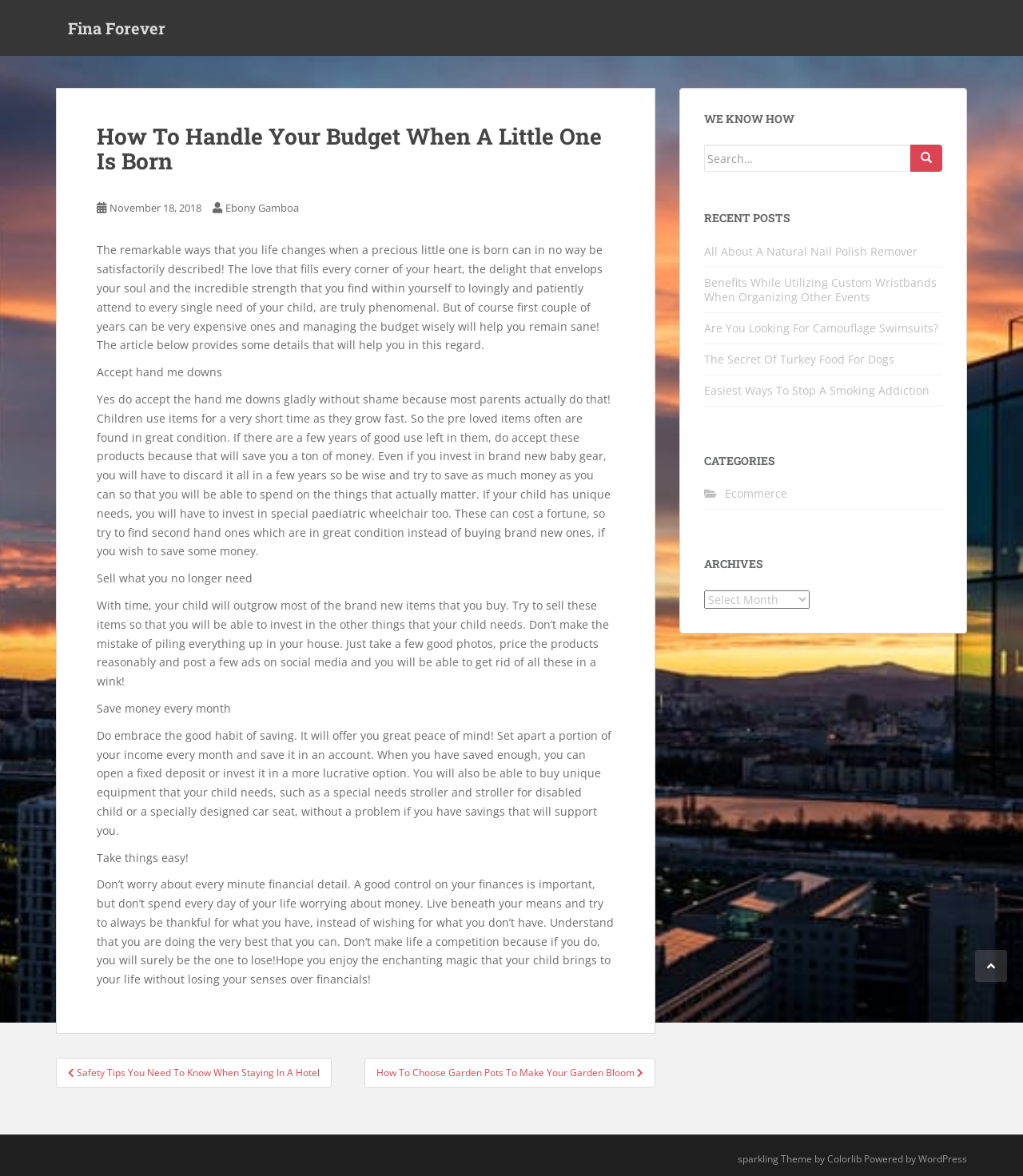Find the main header of the webpage and produce its text content.

How To Handle Your Budget When A Little One Is Born